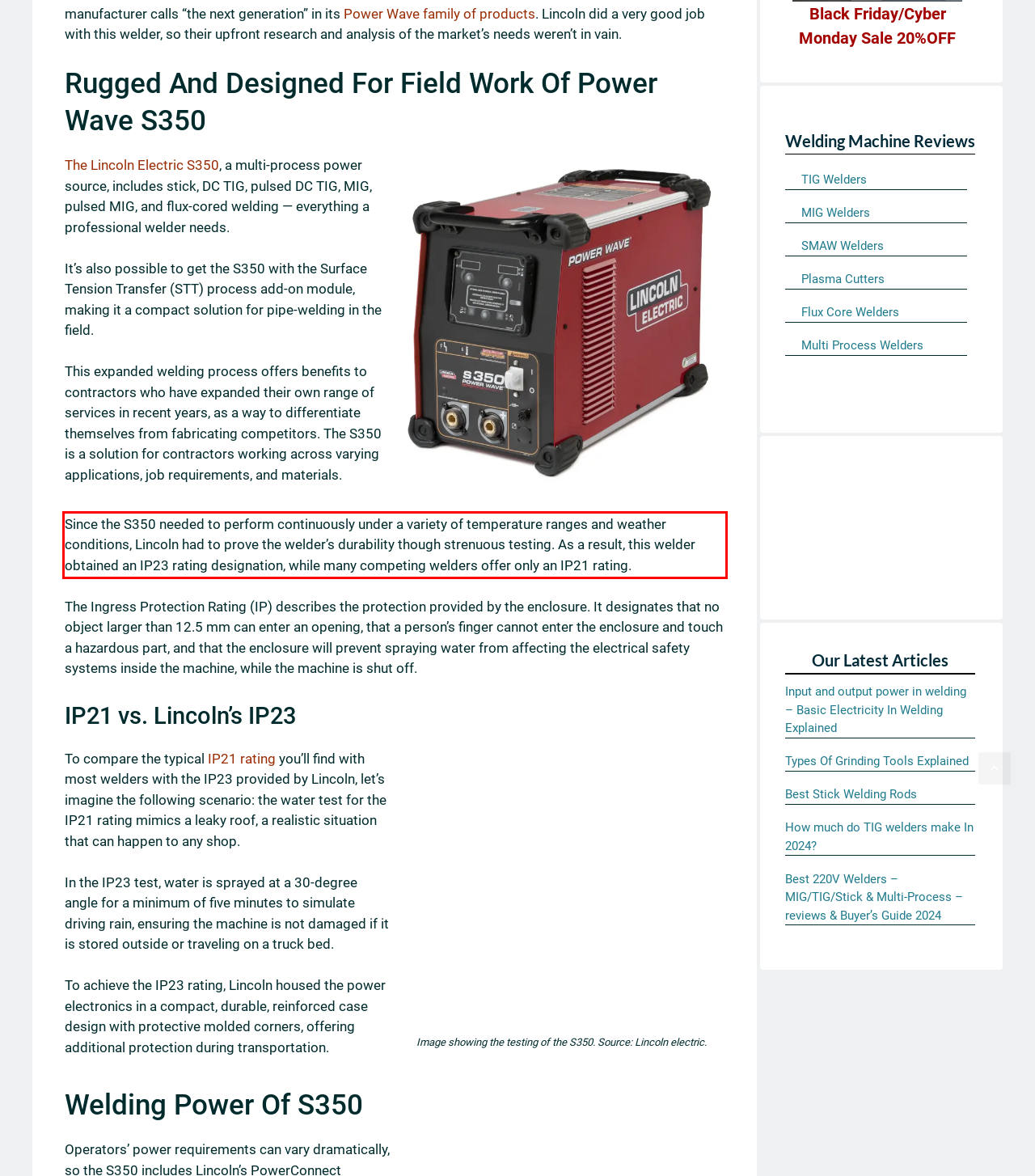Given a screenshot of a webpage, identify the red bounding box and perform OCR to recognize the text within that box.

Since the S350 needed to perform continuously under a variety of temperature ranges and weather conditions, Lincoln had to prove the welder’s durability though strenuous testing. As a result, this welder obtained an IP23 rating designation, while many competing welders offer only an IP21 rating.